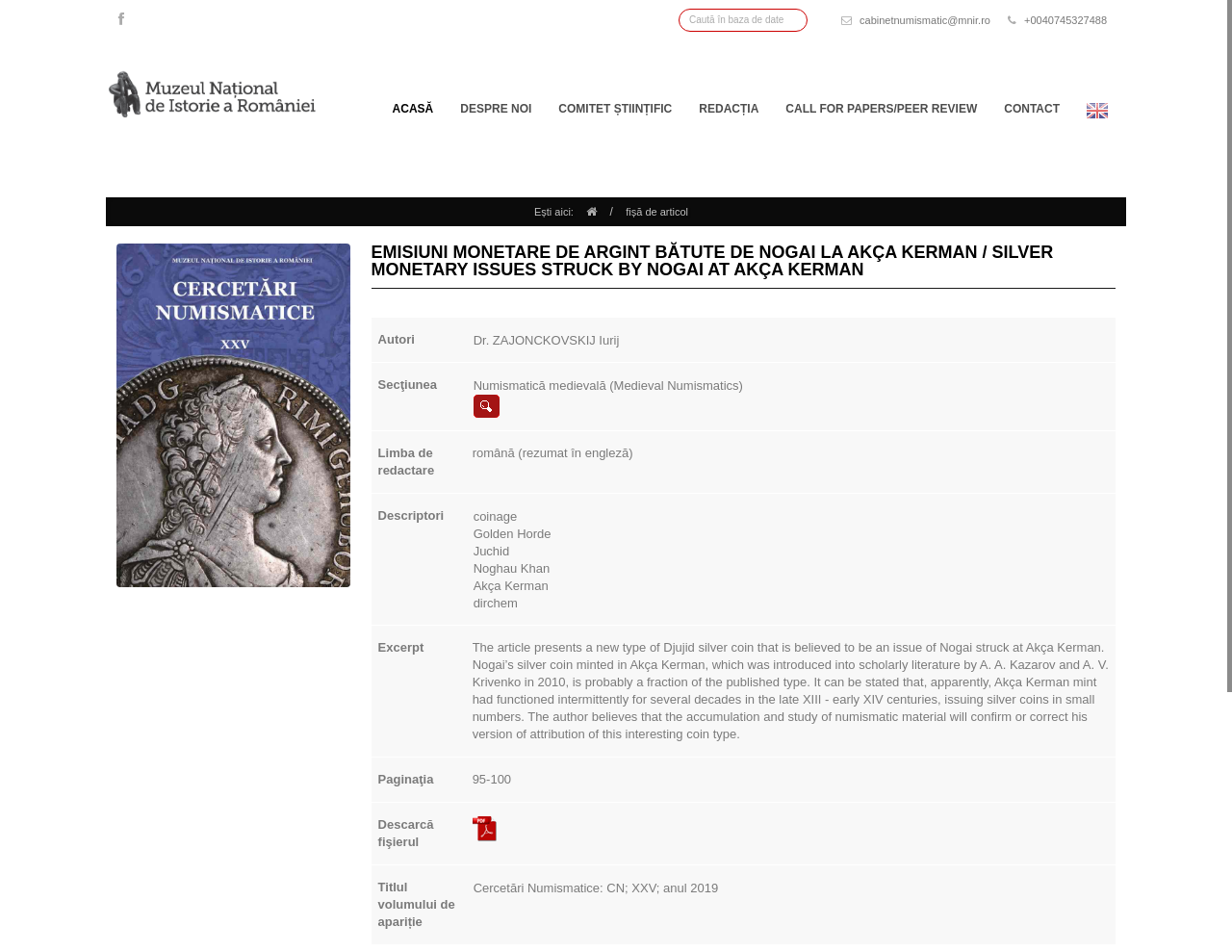Based on the image, provide a detailed and complete answer to the question: 
What is the page range of the article?

The page range of the article can be found in the table, in the row where 'Paginaţia' is written, and the corresponding cell contains the text '95-100'.